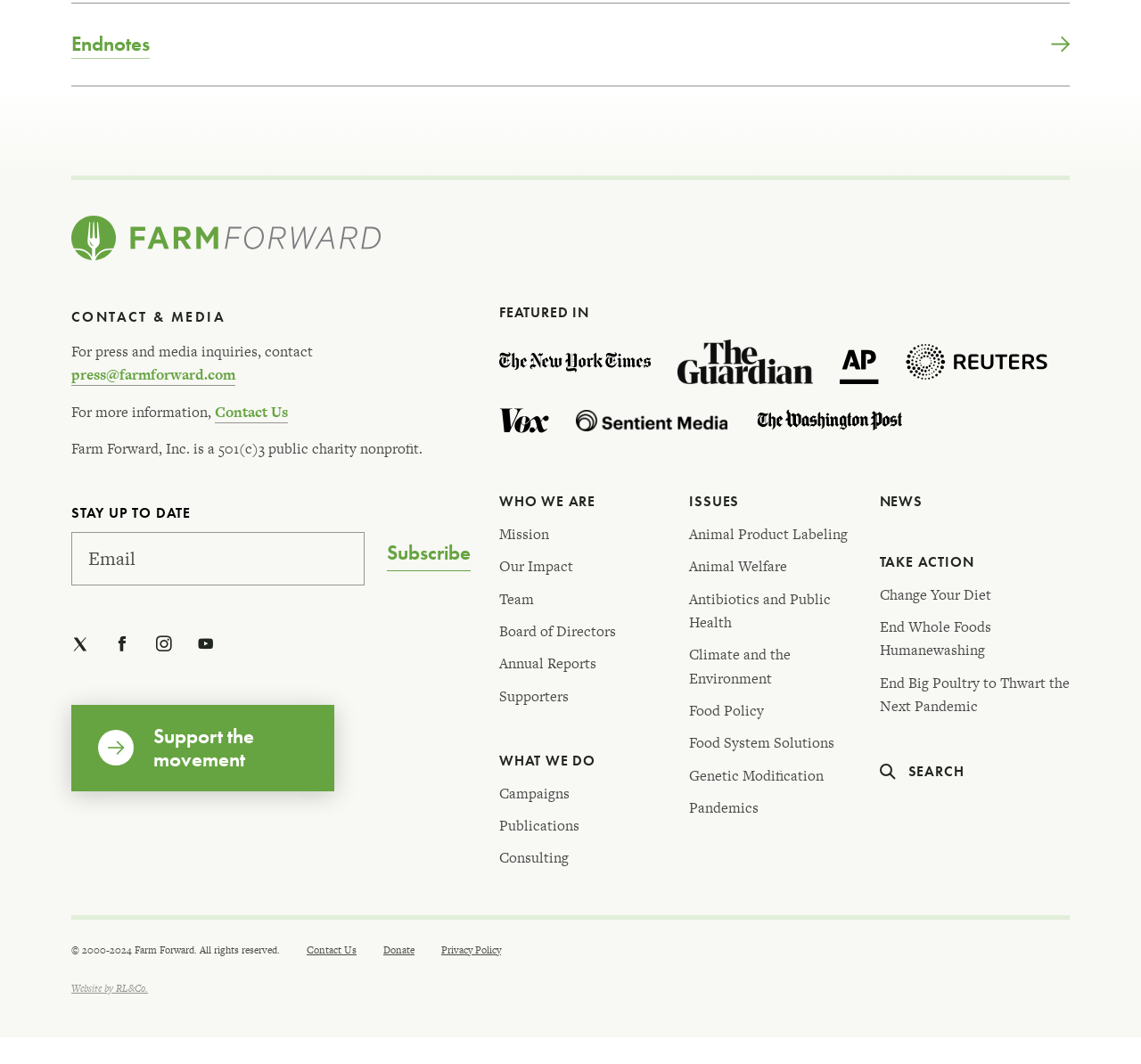Locate the bounding box coordinates of the element you need to click to accomplish the task described by this instruction: "Subscribe to the newsletter".

[0.062, 0.508, 0.412, 0.537]